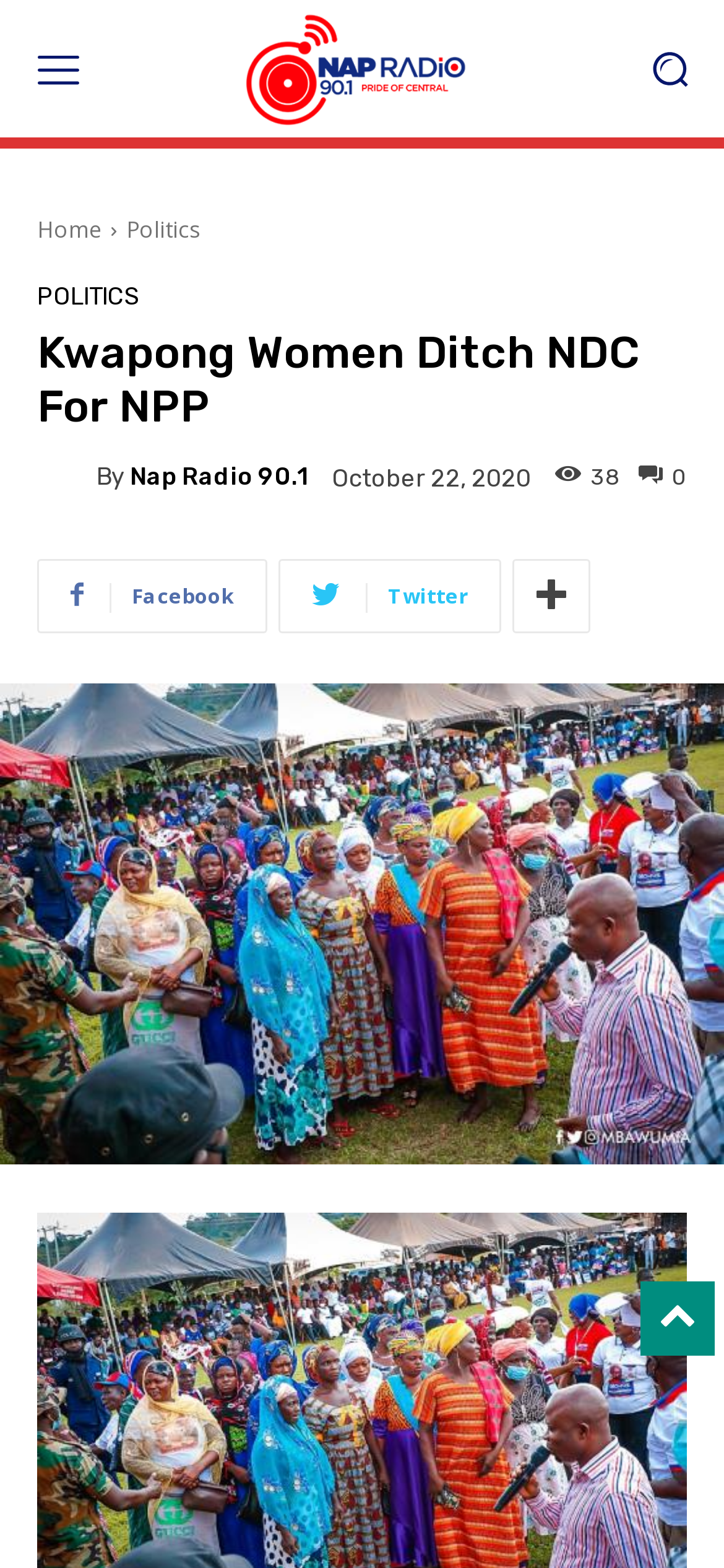Find the bounding box coordinates for the area that must be clicked to perform this action: "Click the menu button".

[0.01, 0.012, 0.149, 0.076]